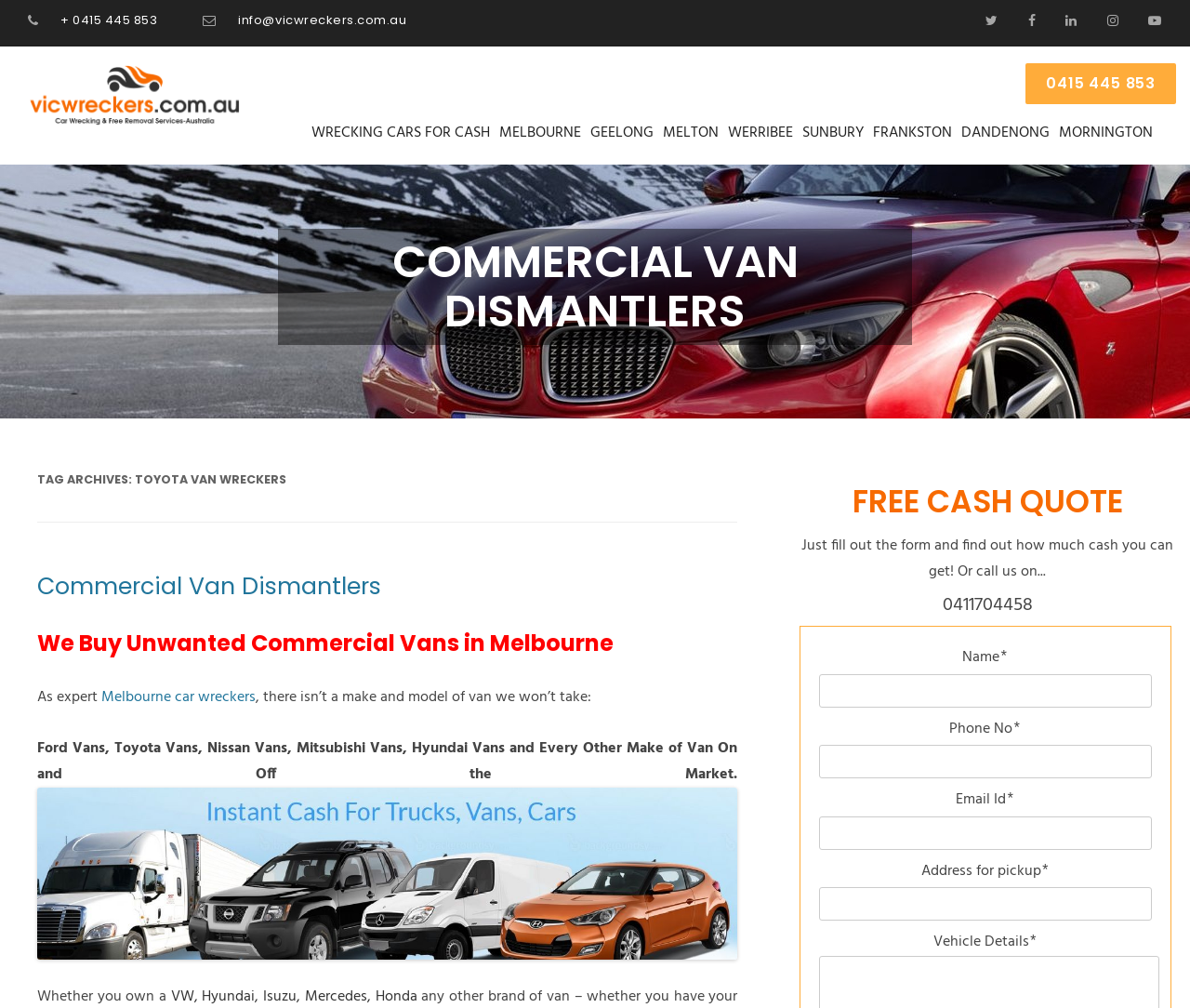Determine the bounding box coordinates of the UI element that matches the following description: "Wrecking Cars for Cash". The coordinates should be four float numbers between 0 and 1 in the format [left, top, right, bottom].

[0.259, 0.126, 0.415, 0.137]